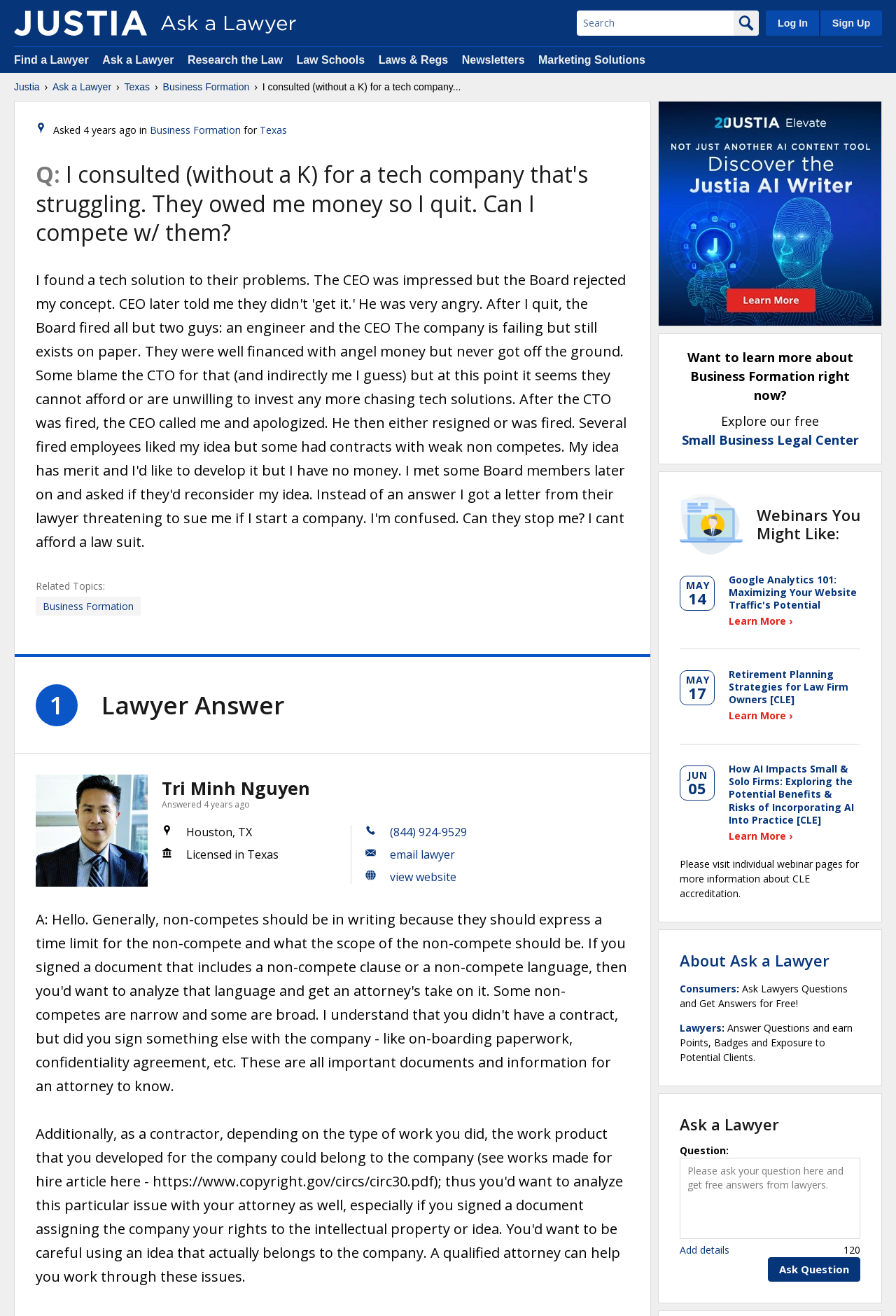Answer the question using only a single word or phrase: 
What is the profession of the person who answered the question?

Lawyer